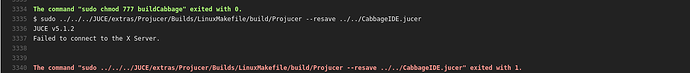Interpret the image and provide an in-depth description.

The image displays a terminal output showcasing error messages related to running the Projucer application on a Linux environment using Travis CI. It highlights the command executed, which involves granting permissions and attempting to run the Projucer with a specified project file. The output indicates that the system failed to connect to the X server, resulting in an exit status of 1. This error suggests issues with accessing the graphical interface necessary for the application to operate correctly in a headless setup, likely affecting the continuous integration process being established.